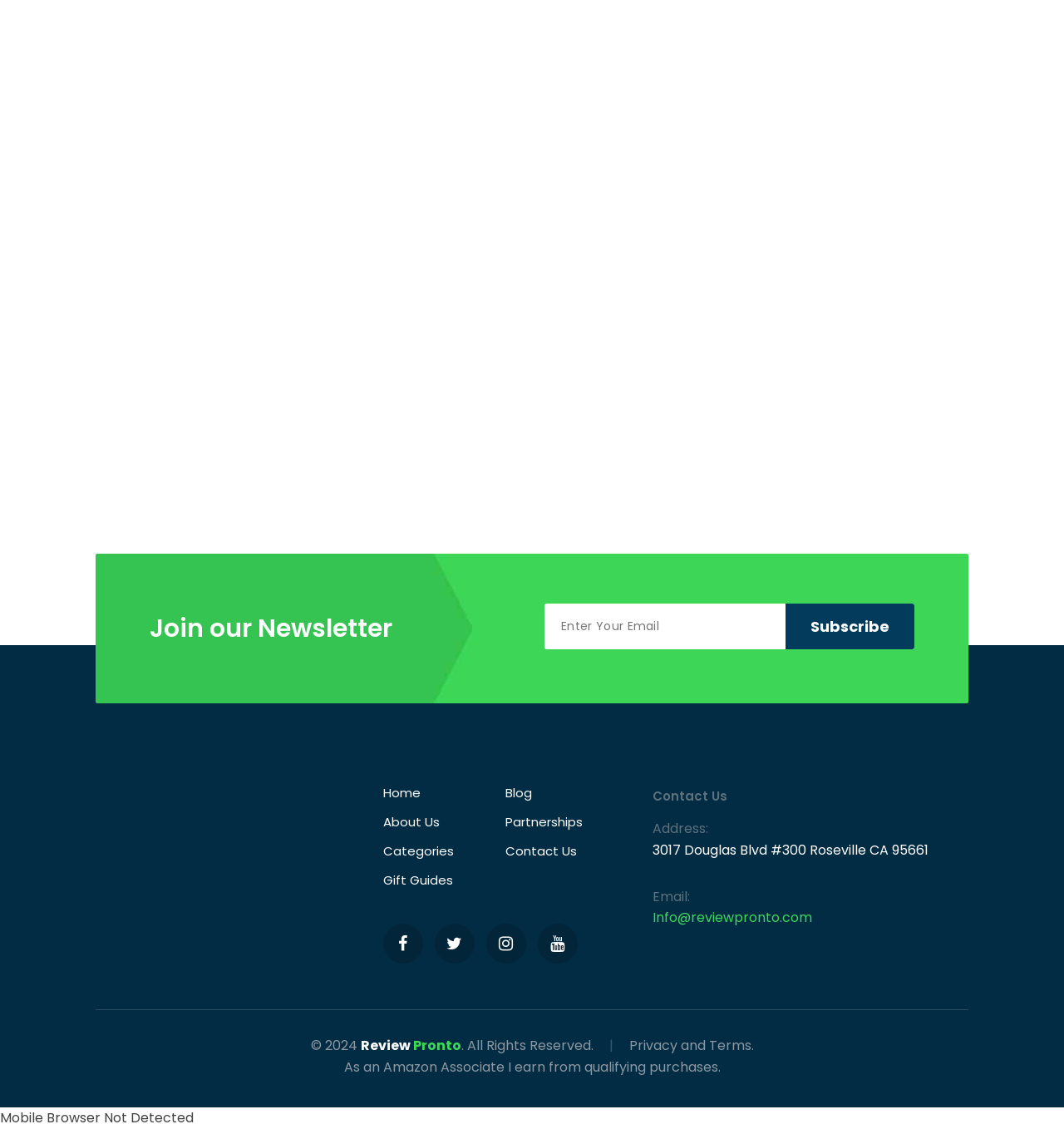Please respond to the question using a single word or phrase:
What is the email address to contact the company?

Info@reviewpronto.com